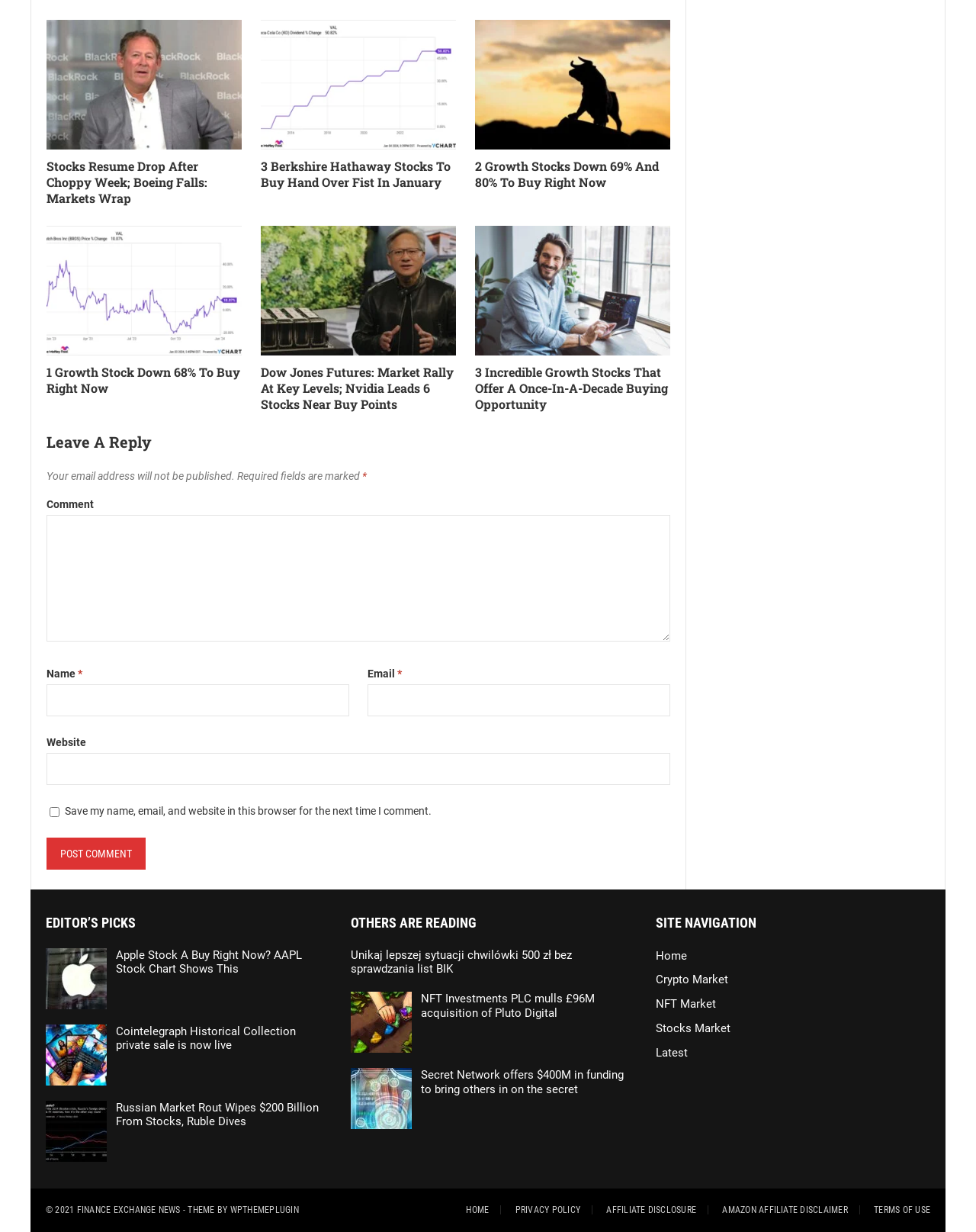Determine the bounding box for the described UI element: "parent_node: Comment name="comment"".

[0.048, 0.418, 0.687, 0.521]